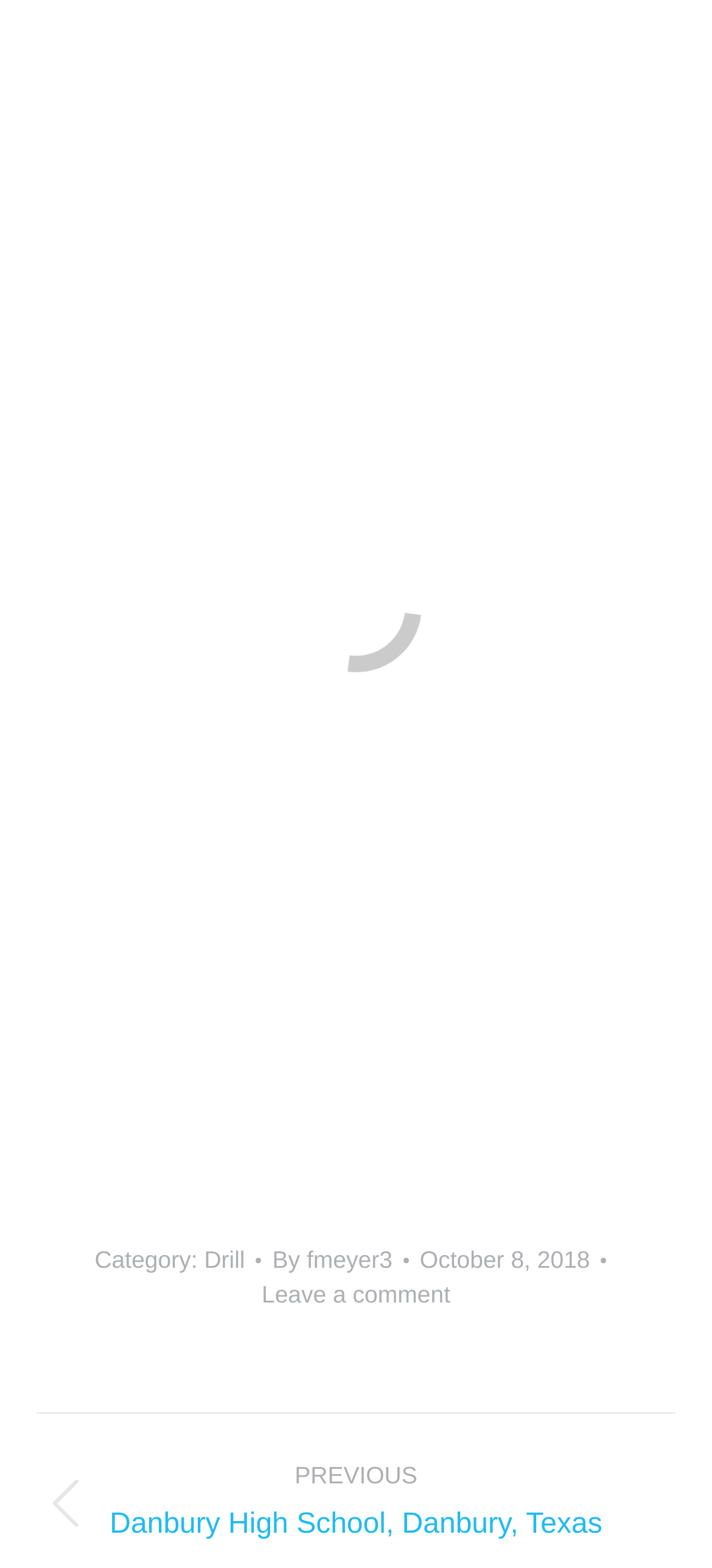Please locate the bounding box coordinates of the element's region that needs to be clicked to follow the instruction: "Read more about Drill category". The bounding box coordinates should be provided as four float numbers between 0 and 1, i.e., [left, top, right, bottom].

[0.287, 0.795, 0.344, 0.812]